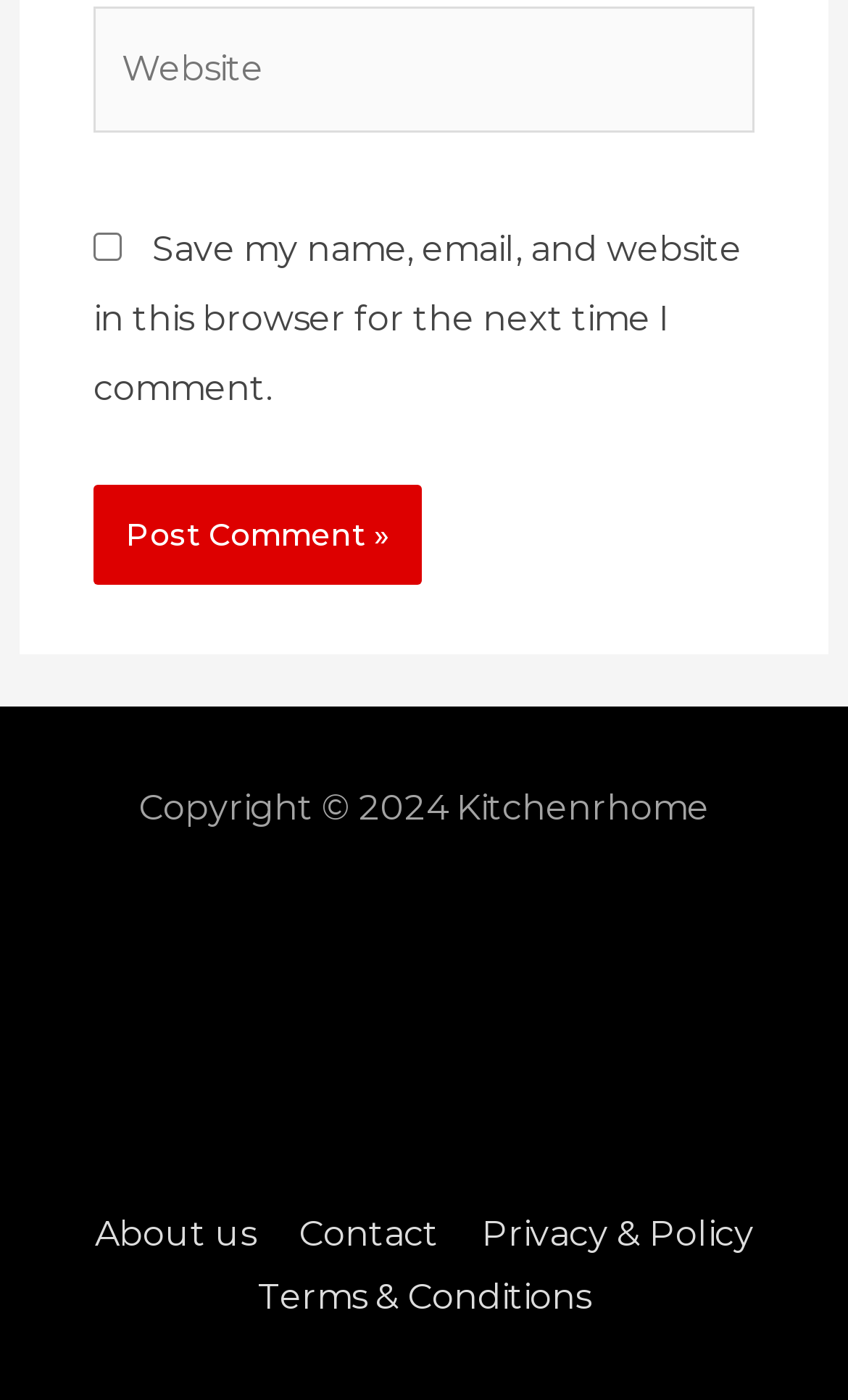Identify the bounding box coordinates for the region of the element that should be clicked to carry out the instruction: "Enter website". The bounding box coordinates should be four float numbers between 0 and 1, i.e., [left, top, right, bottom].

[0.11, 0.005, 0.89, 0.095]